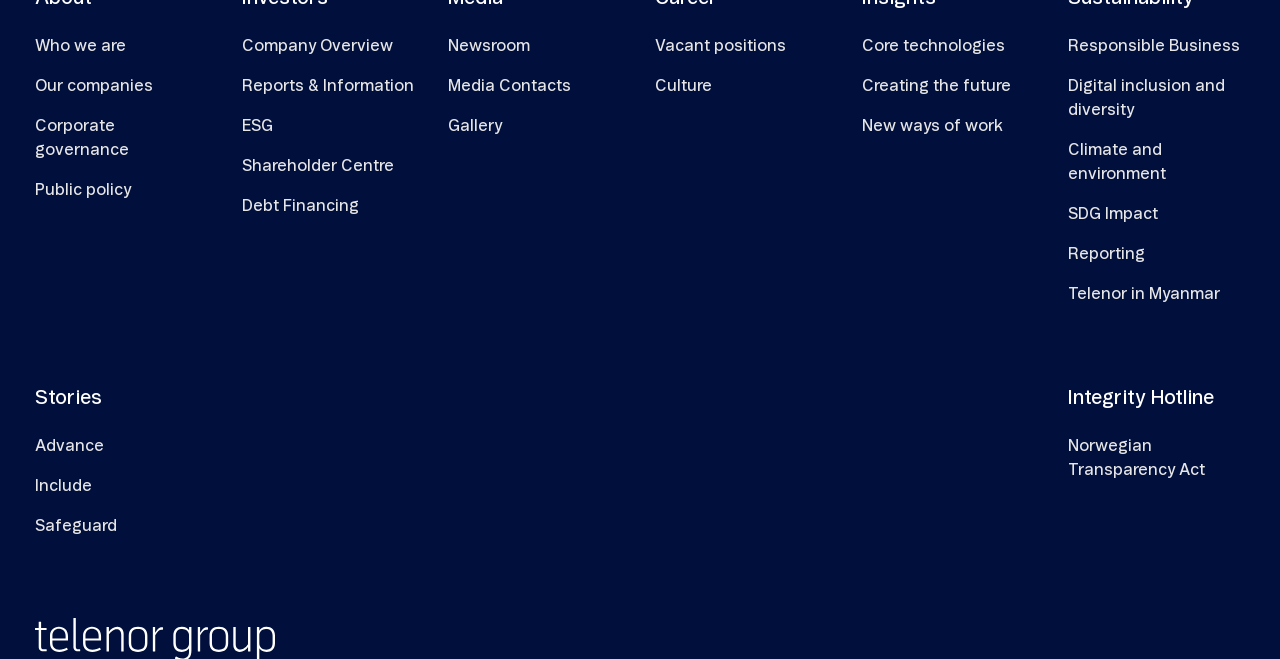Answer the question with a single word or phrase: 
What is the heading above the 'Stories' link?

Stories